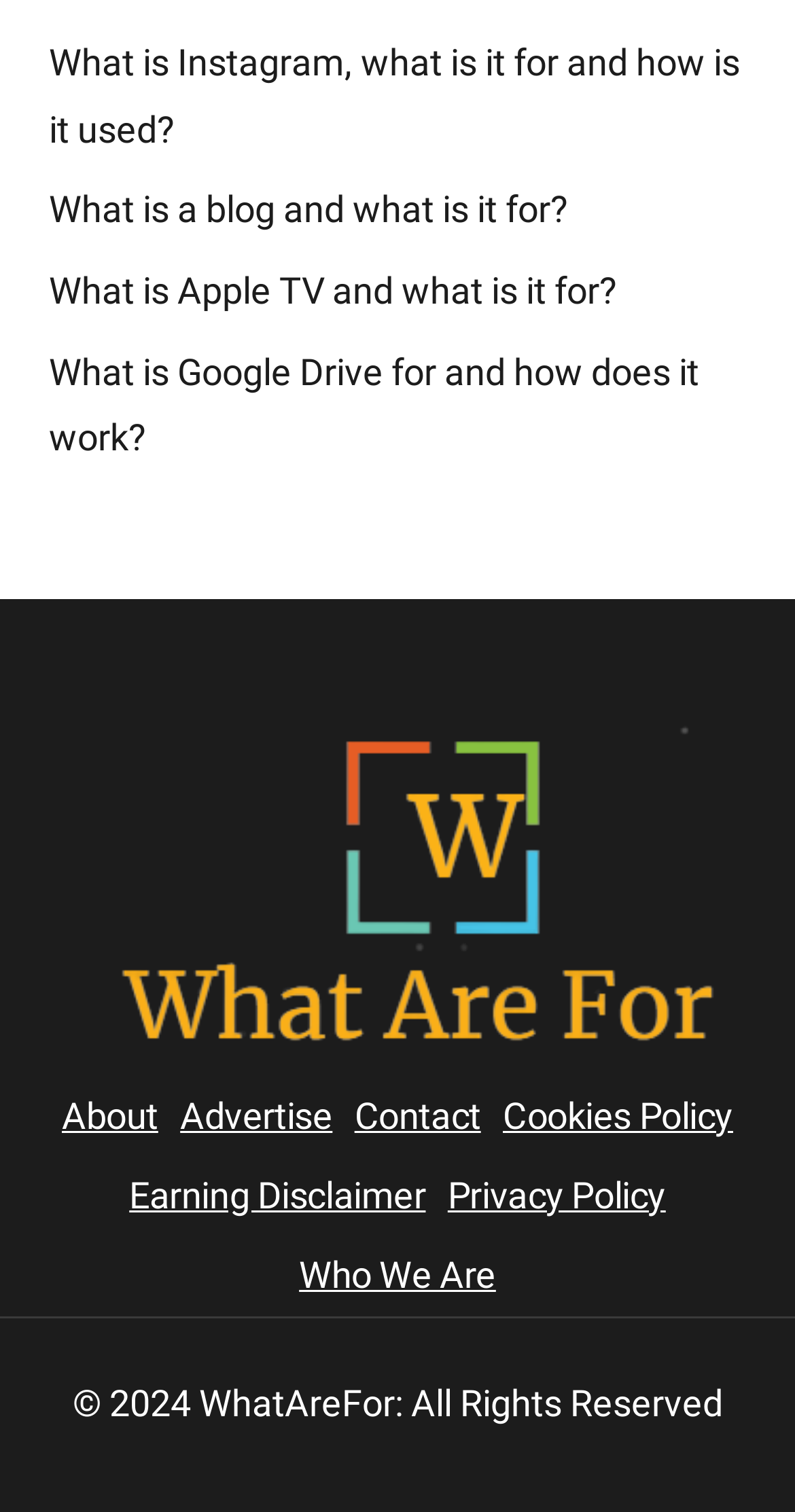Find the bounding box coordinates for the area that must be clicked to perform this action: "Learn about Instagram".

[0.062, 0.027, 0.931, 0.099]